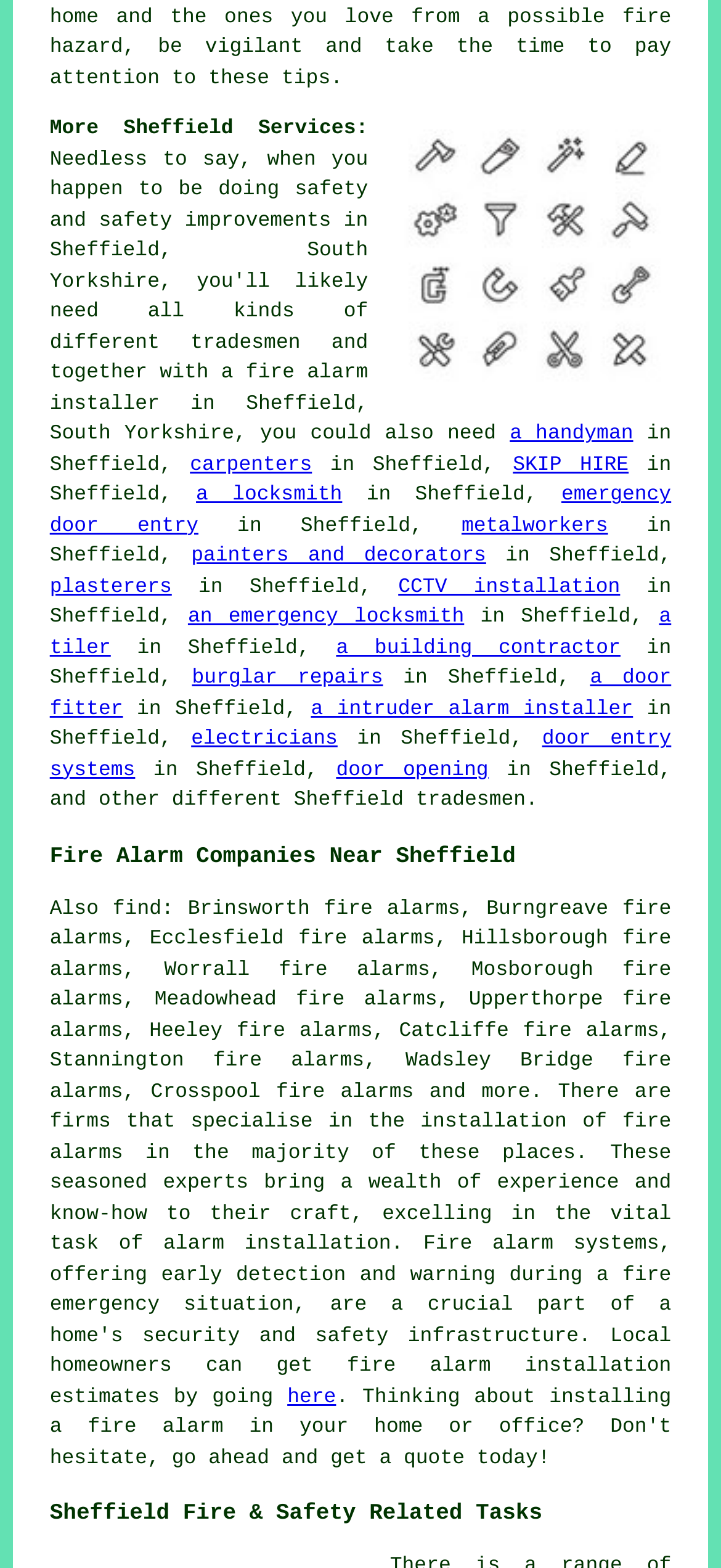Using the description: "a fire alarm installer", determine the UI element's bounding box coordinates. Ensure the coordinates are in the format of four float numbers between 0 and 1, i.e., [left, top, right, bottom].

[0.069, 0.232, 0.511, 0.265]